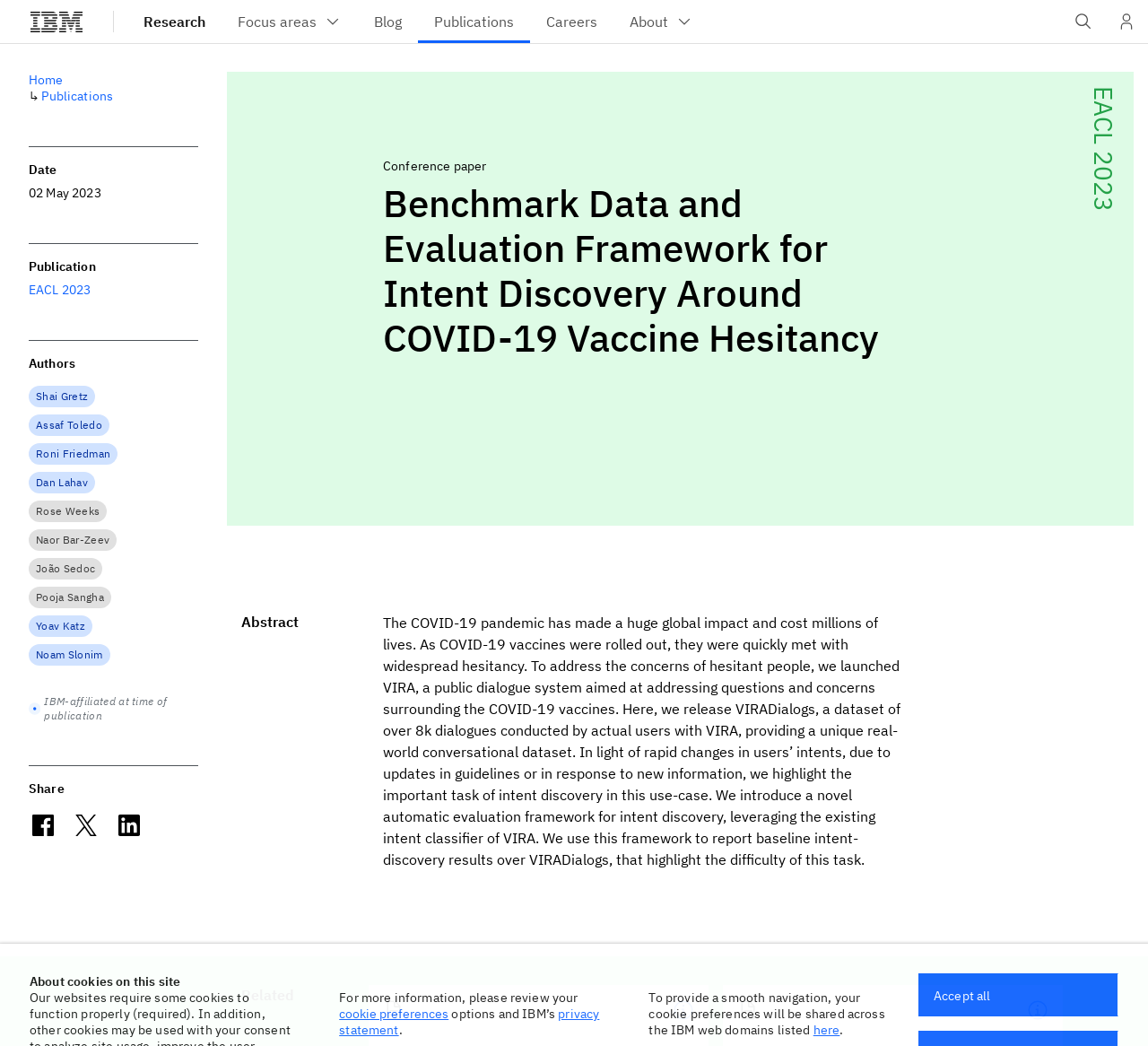Locate the bounding box coordinates of the element that needs to be clicked to carry out the instruction: "View the EACL 2023 publication". The coordinates should be given as four float numbers ranging from 0 to 1, i.e., [left, top, right, bottom].

[0.947, 0.069, 0.975, 0.36]